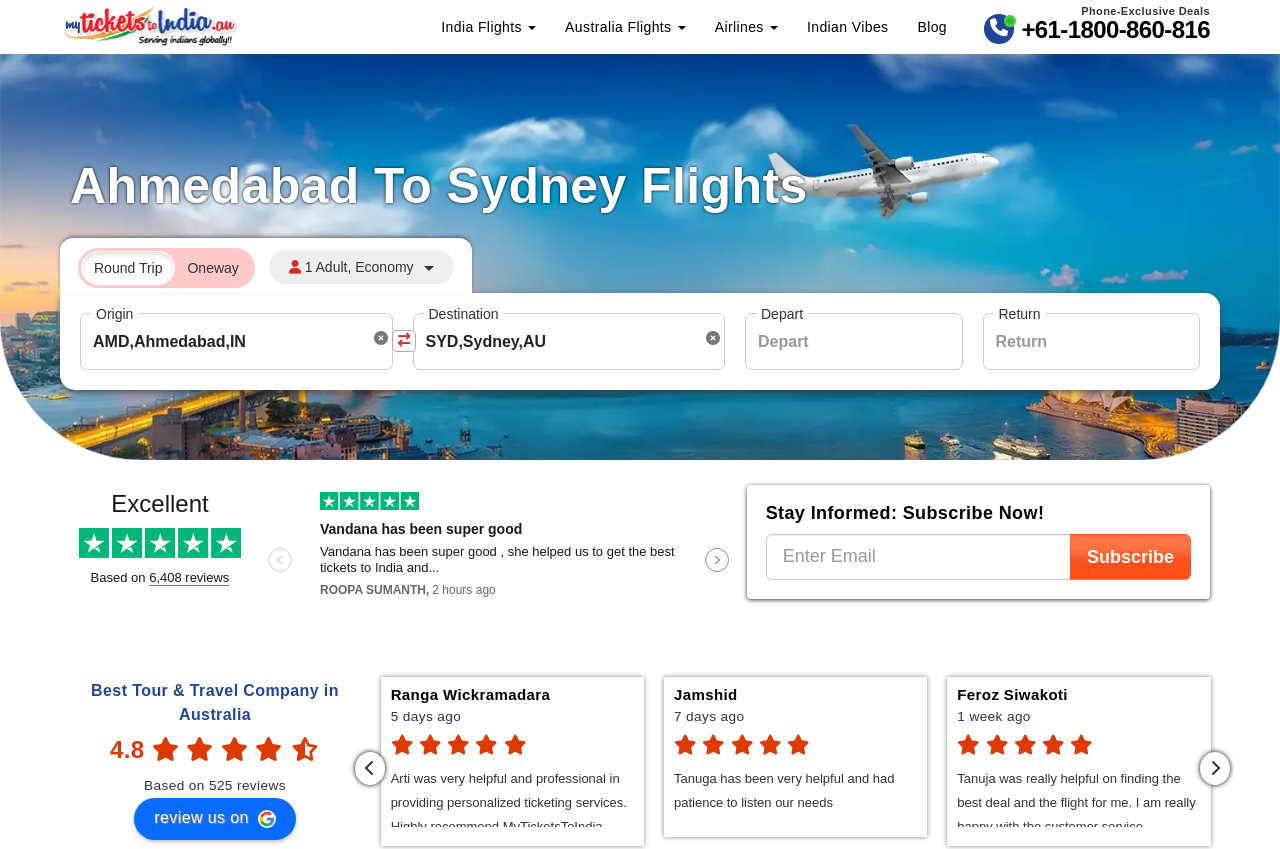What is the purpose of the textbox below 'Depart'?
Please provide a single word or phrase as your answer based on the image.

Enter Departure Date